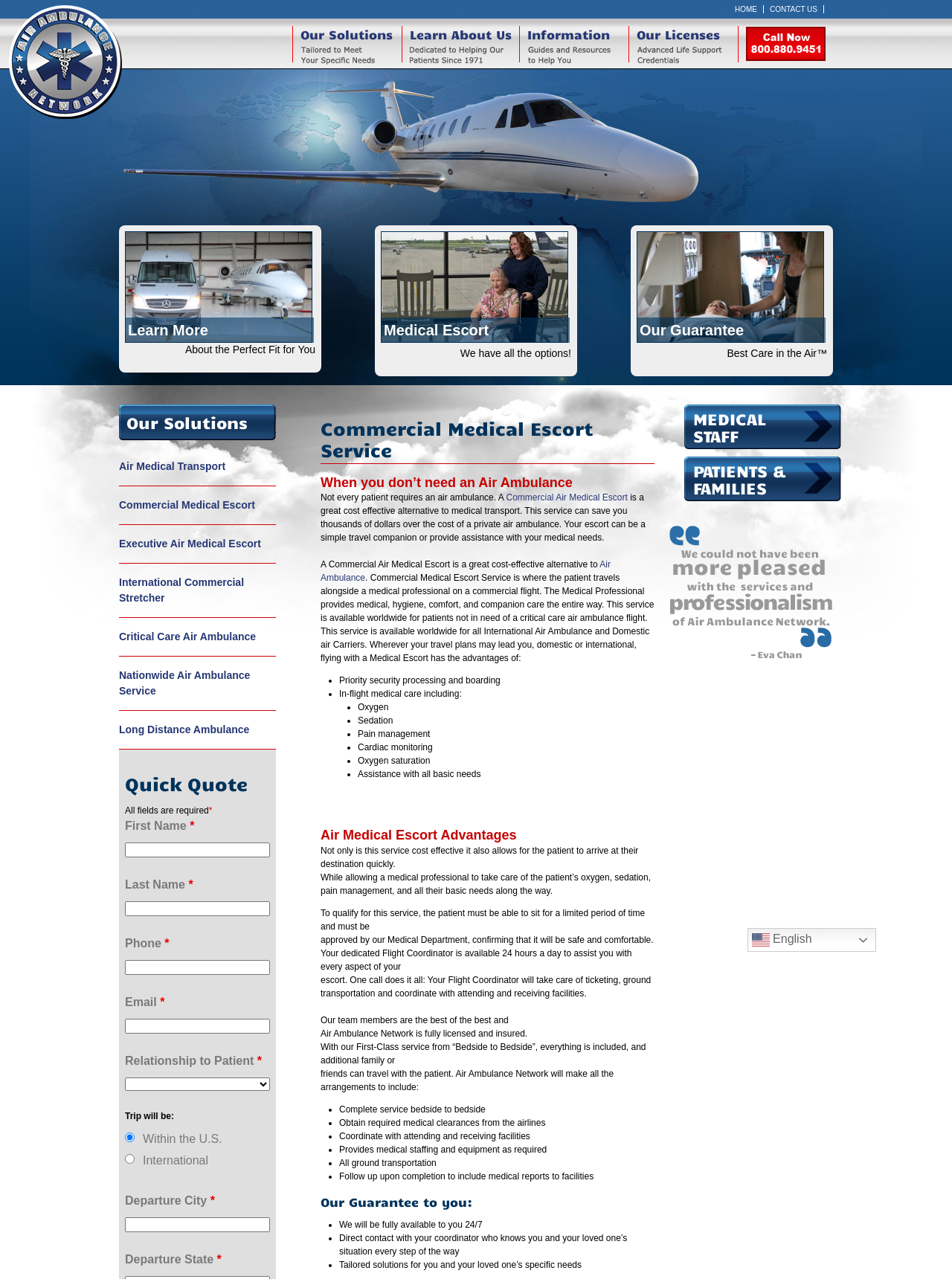Refer to the image and answer the question with as much detail as possible: What is the purpose of the 'Quick Quote' section?

The 'Quick Quote' section appears to be a form that allows users to input their information and receive a quote for the air ambulance service. The section includes fields for first name, last name, phone, email, and other details, indicating that it is intended for users to request a quote.